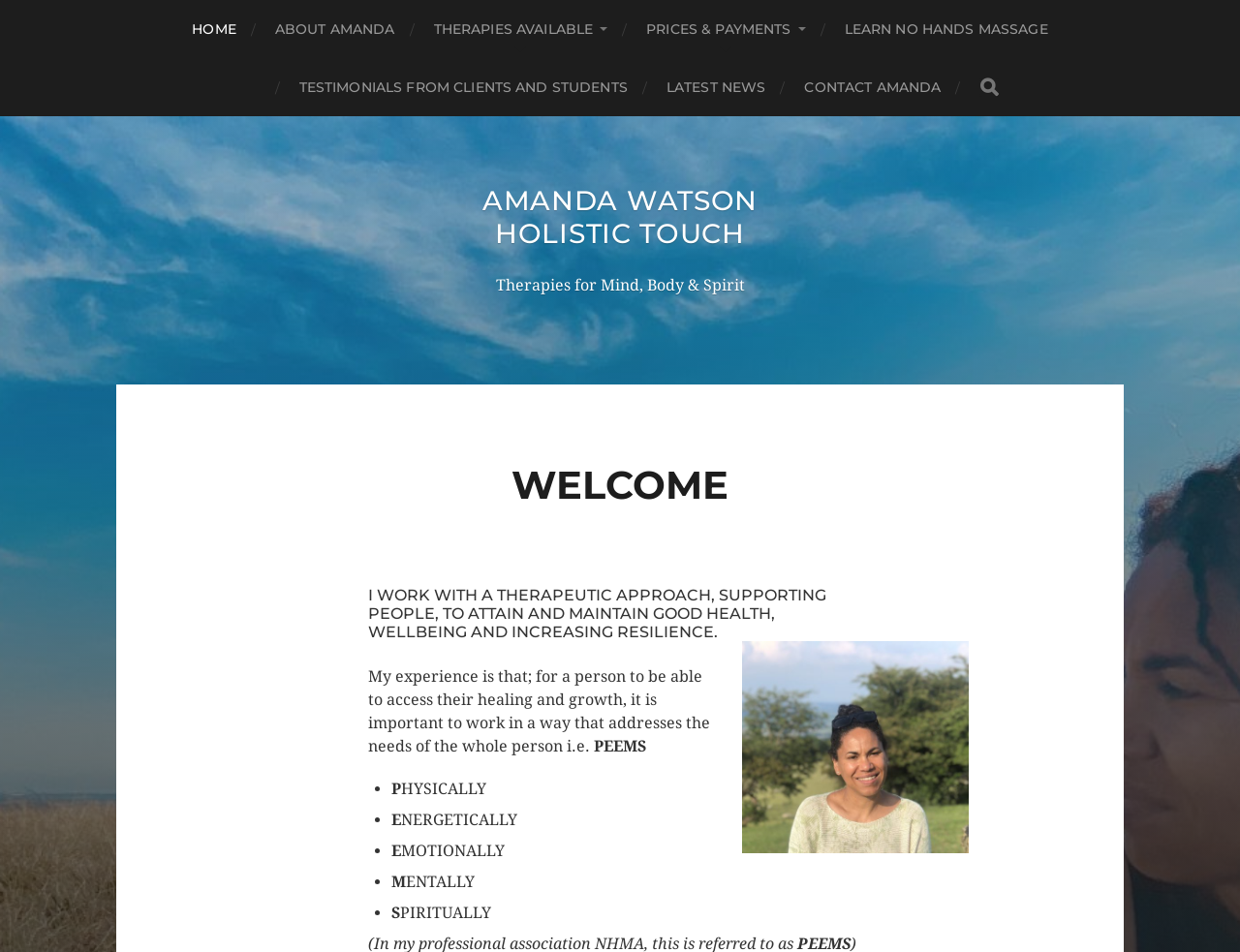Extract the bounding box coordinates for the UI element described as: "TESTIMONIALS from CLIENTS and STUDENTS".

[0.241, 0.061, 0.506, 0.122]